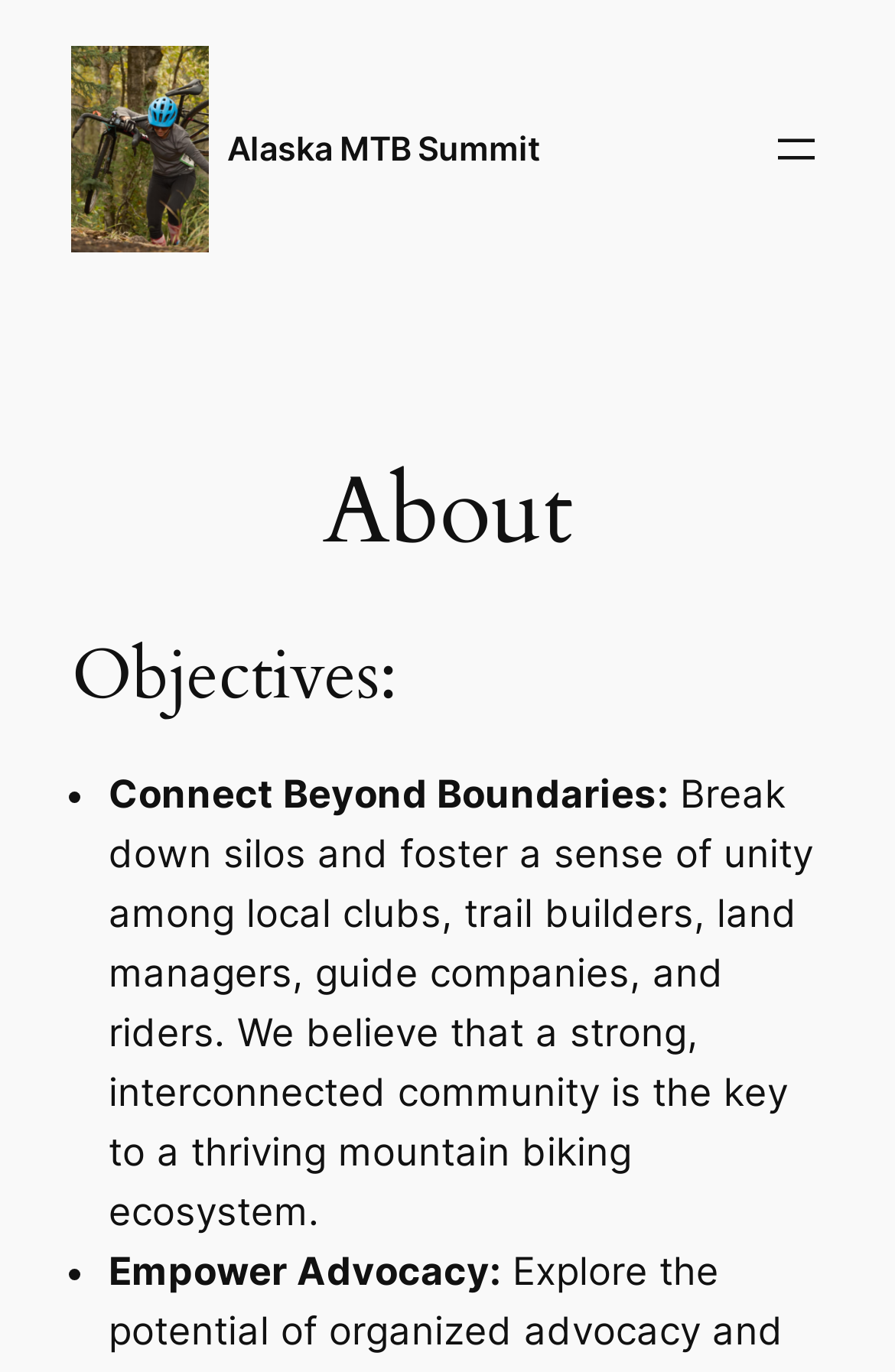What is the key to a thriving mountain biking ecosystem?
Please provide a comprehensive answer to the question based on the webpage screenshot.

The webpage states that 'a strong, interconnected community is the key to a thriving mountain biking ecosystem'. Therefore, the key to a thriving mountain biking ecosystem is a strong community.